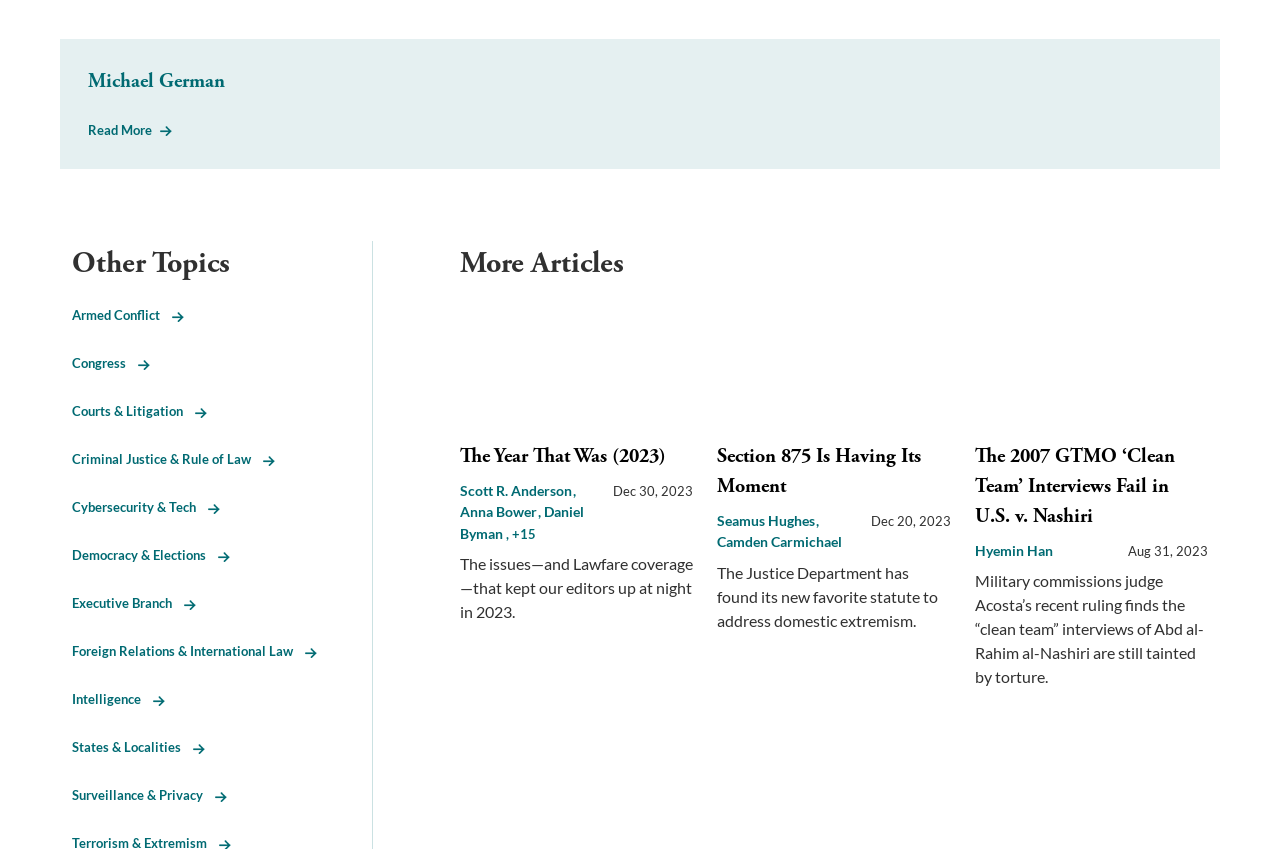Locate the bounding box coordinates of the element that needs to be clicked to carry out the instruction: "Explore articles by Scott R. Anderson". The coordinates should be given as four float numbers ranging from 0 to 1, i.e., [left, top, right, bottom].

[0.359, 0.567, 0.449, 0.587]